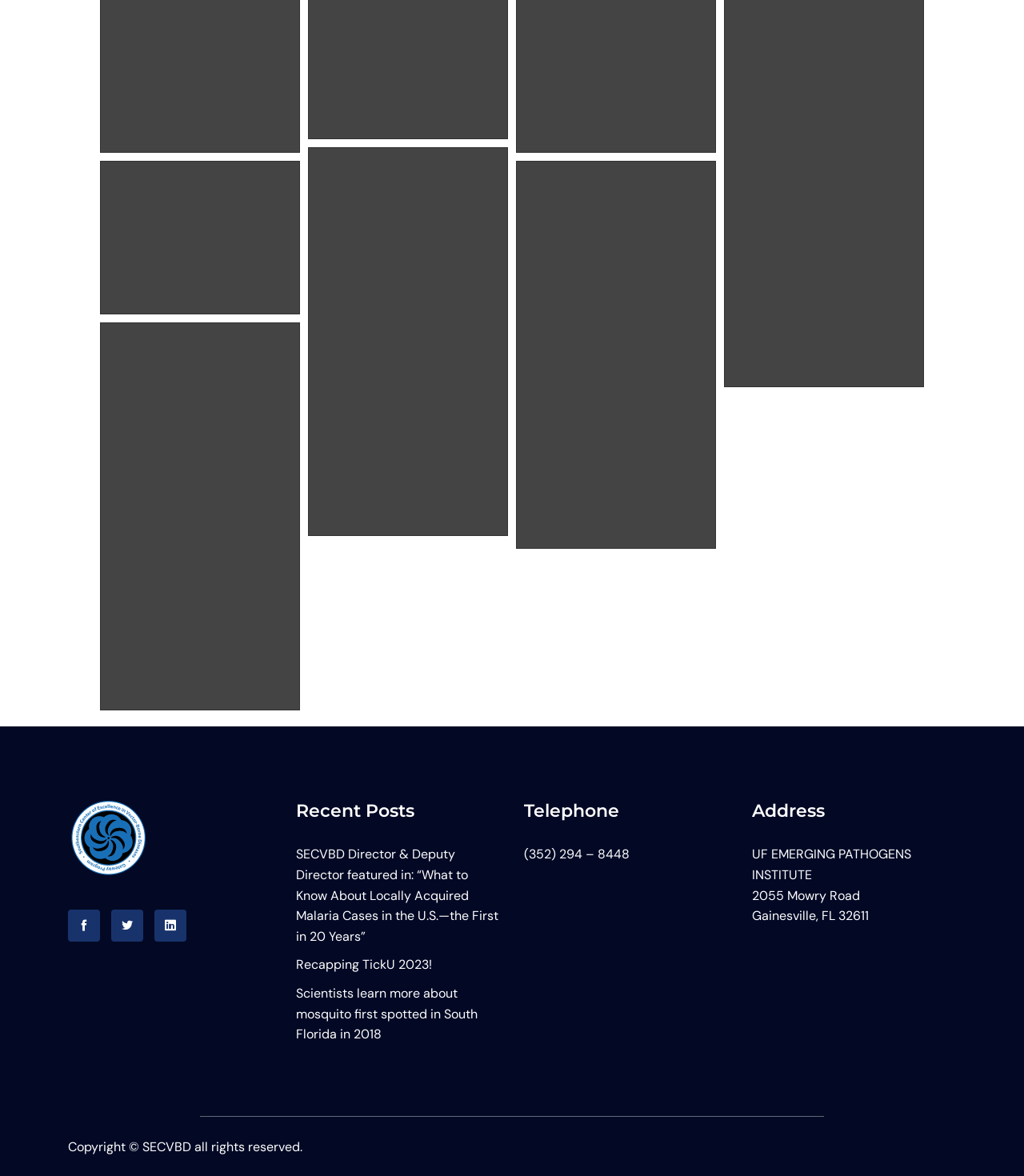What is the copyright information of SECVBD?
Based on the image content, provide your answer in one word or a short phrase.

Copyright © SECVBD all rights reserved.